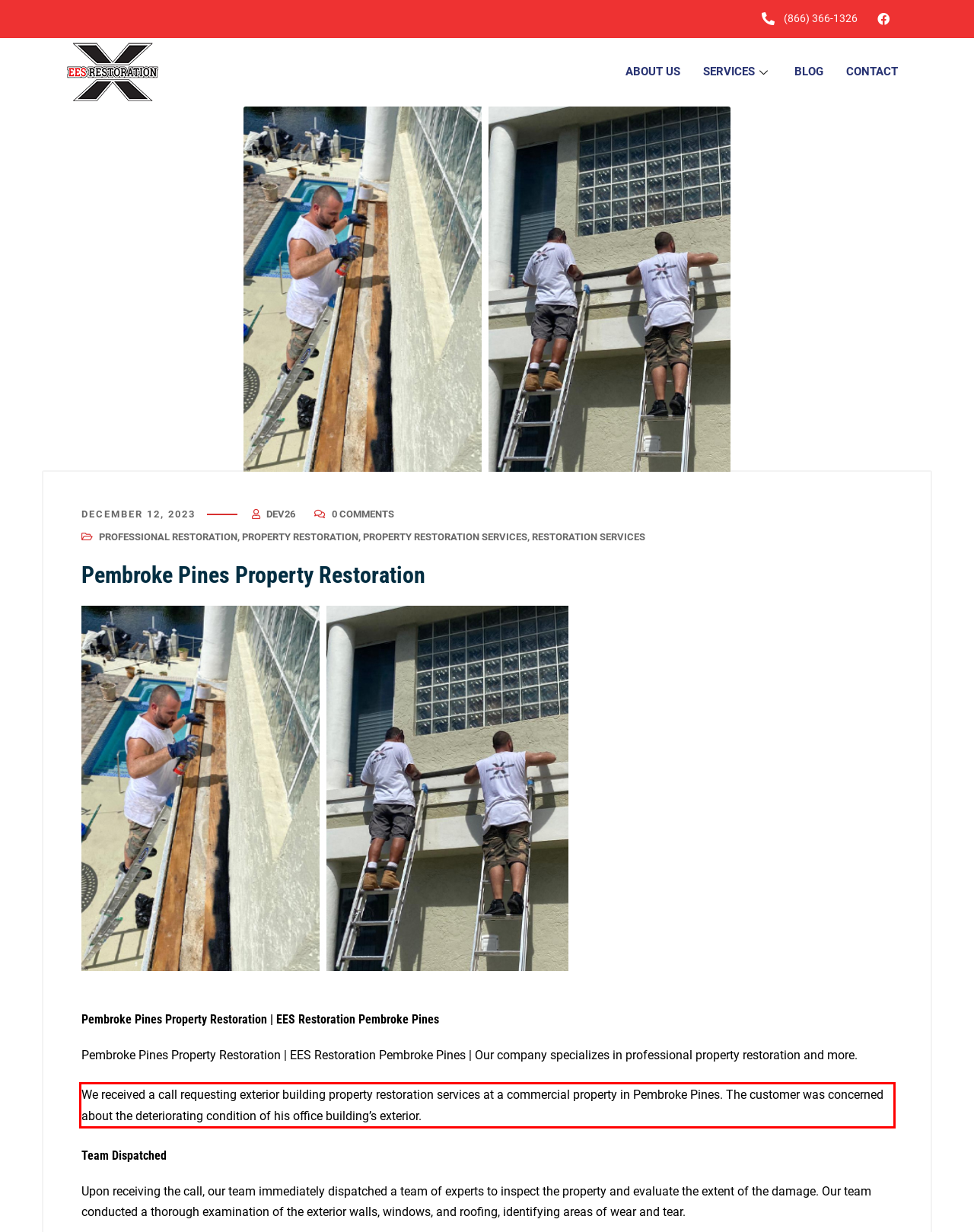Please take the screenshot of the webpage, find the red bounding box, and generate the text content that is within this red bounding box.

We received a call requesting exterior building property restoration services at a commercial property in Pembroke Pines. The customer was concerned about the deteriorating condition of his office building’s exterior.